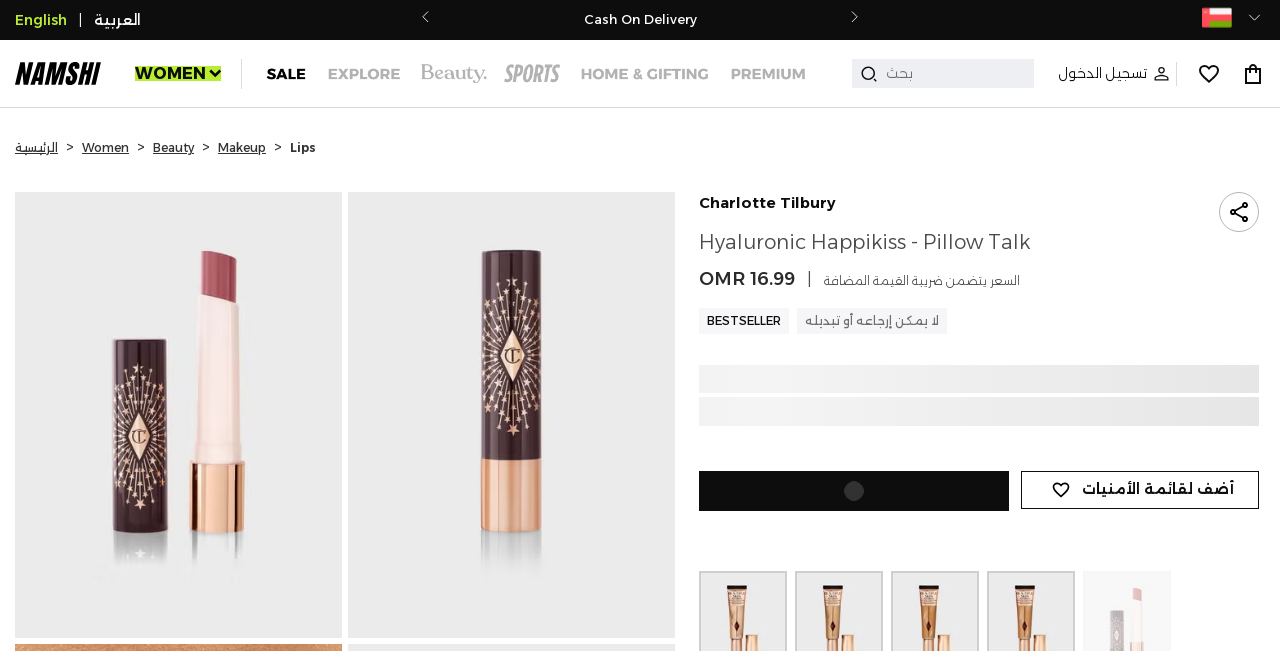Locate the bounding box coordinates of the element I should click to achieve the following instruction: "Search for products".

[0.666, 0.091, 0.808, 0.135]